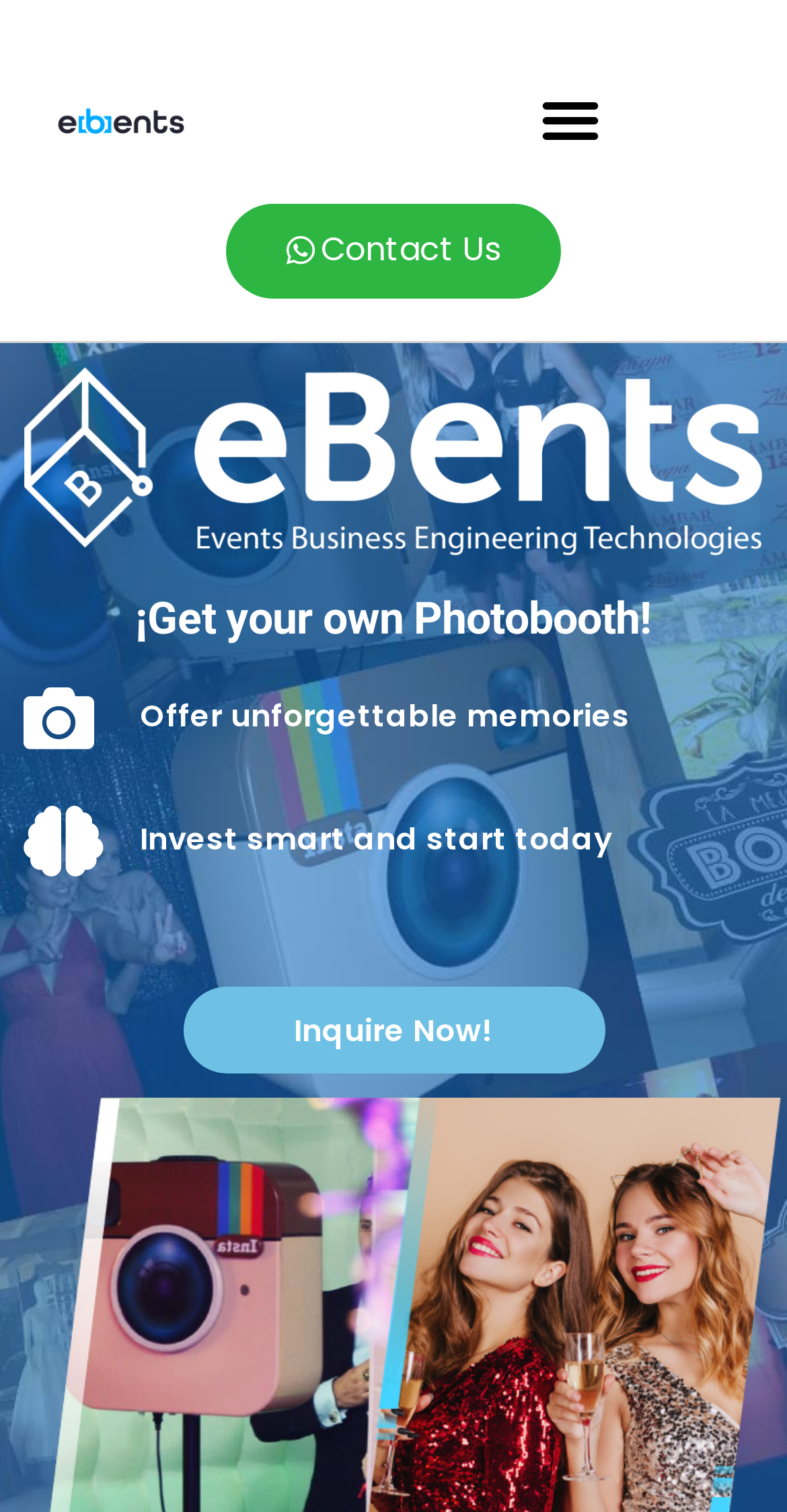Provide your answer to the question using just one word or phrase: How many links are available in the top section?

2